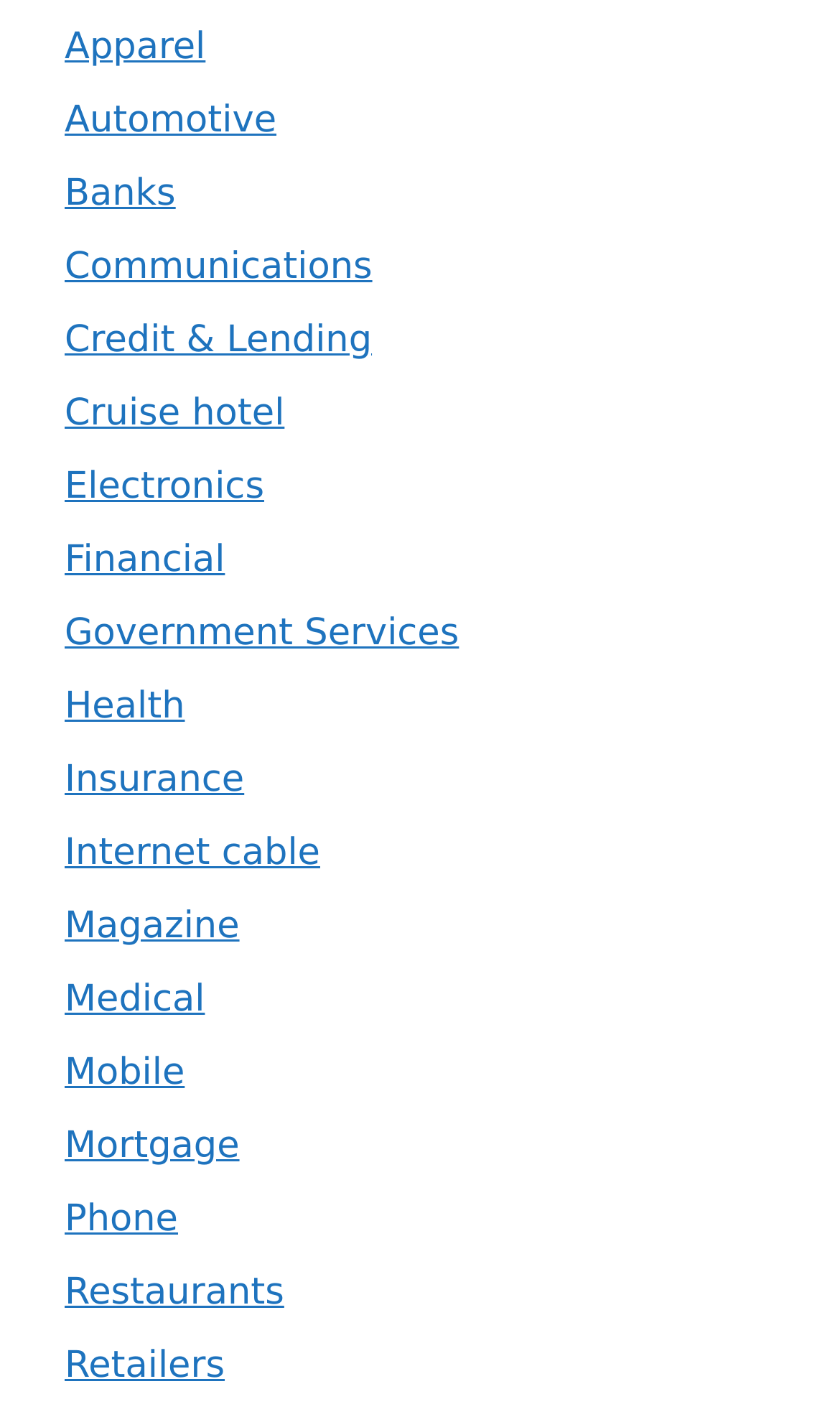Is there a category related to health?
Refer to the image and offer an in-depth and detailed answer to the question.

I scan the list of categories and find that there is a category called 'Health' as well as another category called 'Medical', which suggests that the webpage does have categories related to health.